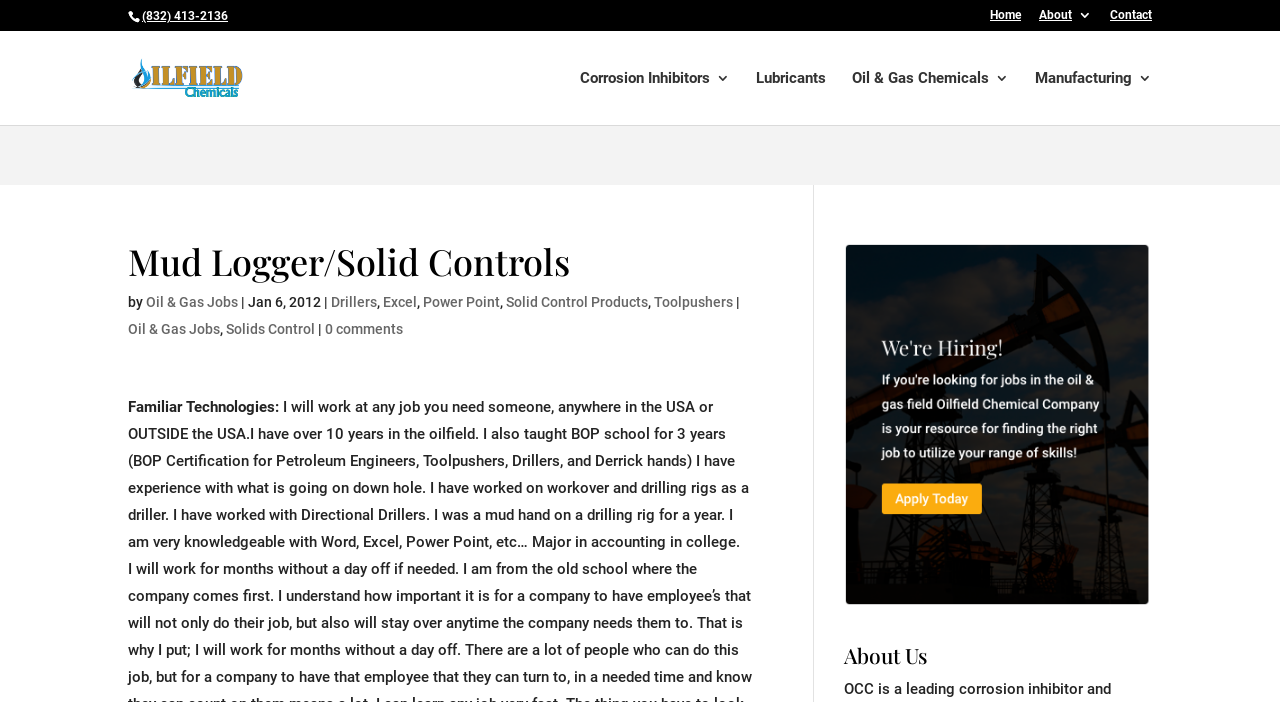Provide a one-word or short-phrase answer to the question:
What is the profession mentioned in the webpage?

Driller